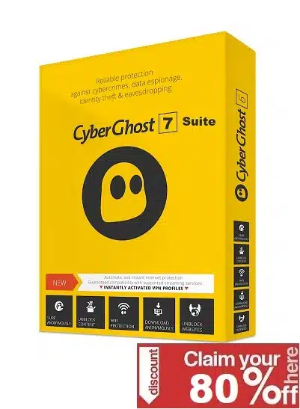What is the shape of the CyberGhost logo?
Use the information from the screenshot to give a comprehensive response to the question.

According to the caption, the CyberGhost logo 'resembles a ghost with a friendly expression', implying that the logo is in the shape of a ghost.